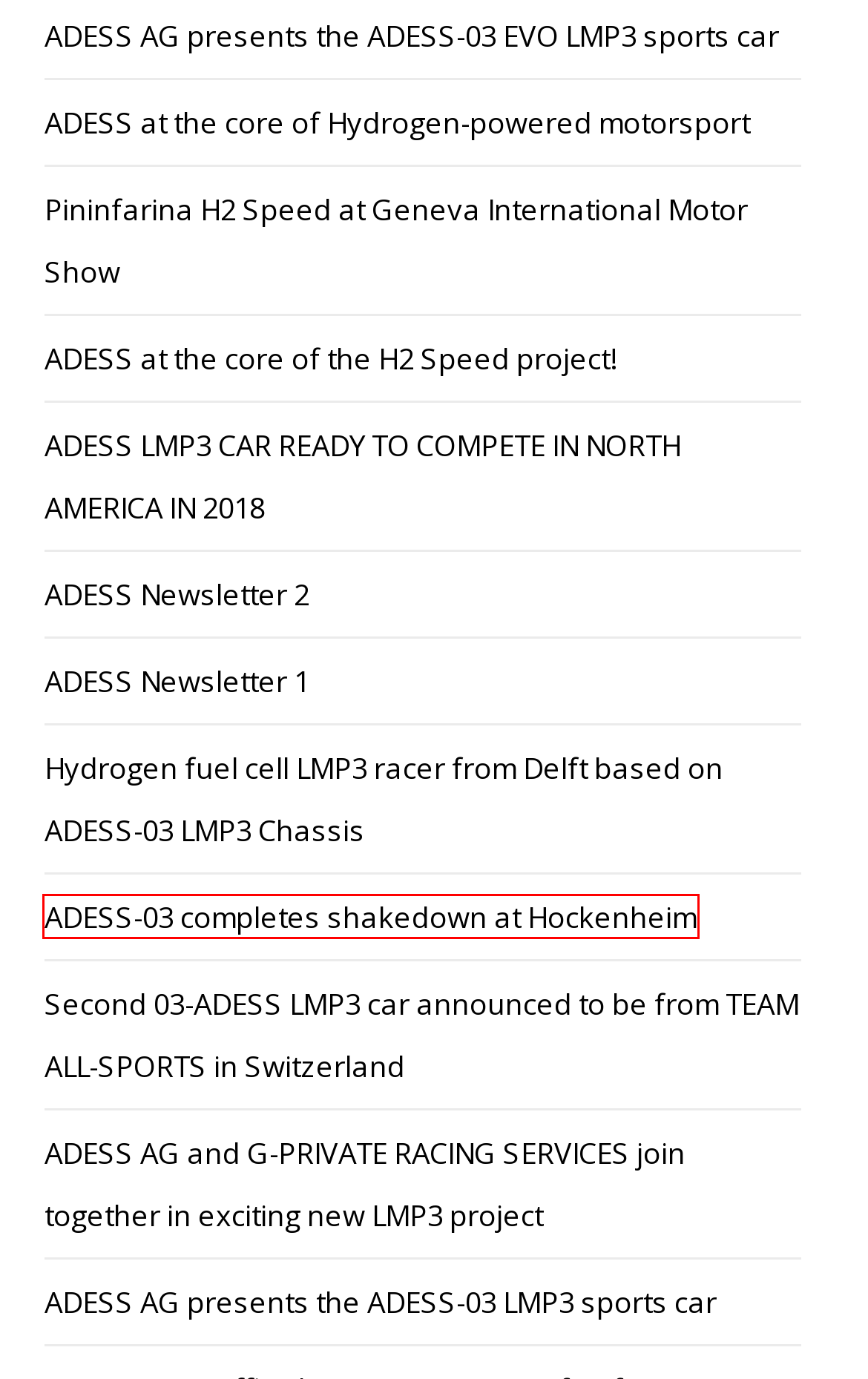You have a screenshot of a webpage where a red bounding box highlights a specific UI element. Identify the description that best matches the resulting webpage after the highlighted element is clicked. The choices are:
A. ADESS LMP3 CAR READY TO COMPETE IN NORTH AMERICA IN 2018 - ADESS AG
B. Second 03-ADESS LMP3 car announced to be from TEAM ALL-SPORTS in Switzerland - ADESS AG
C. ADESS AG presents the ADESS-03 EVO LMP3 sports car - ADESS AG
D. ADESS AG and G-PRIVATE RACING SERVICES join together in exciting new LMP3 project - ADESS AG
E. ADESS Newsletter 1 - ADESS AG
F. ADESS at the core of the H2 Speed project! - ADESS AG
G. ADESS-03 completes shakedown at Hockenheim - ADESS AG
H. ADESS AG presents the ADESS-03 LMP3 sports car - ADESS AG

G